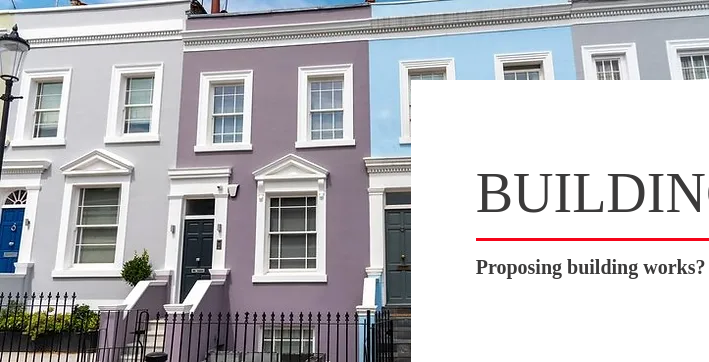Reply to the question with a single word or phrase:
What is the purpose of the bold text overlay on the image?

to inquire about building works